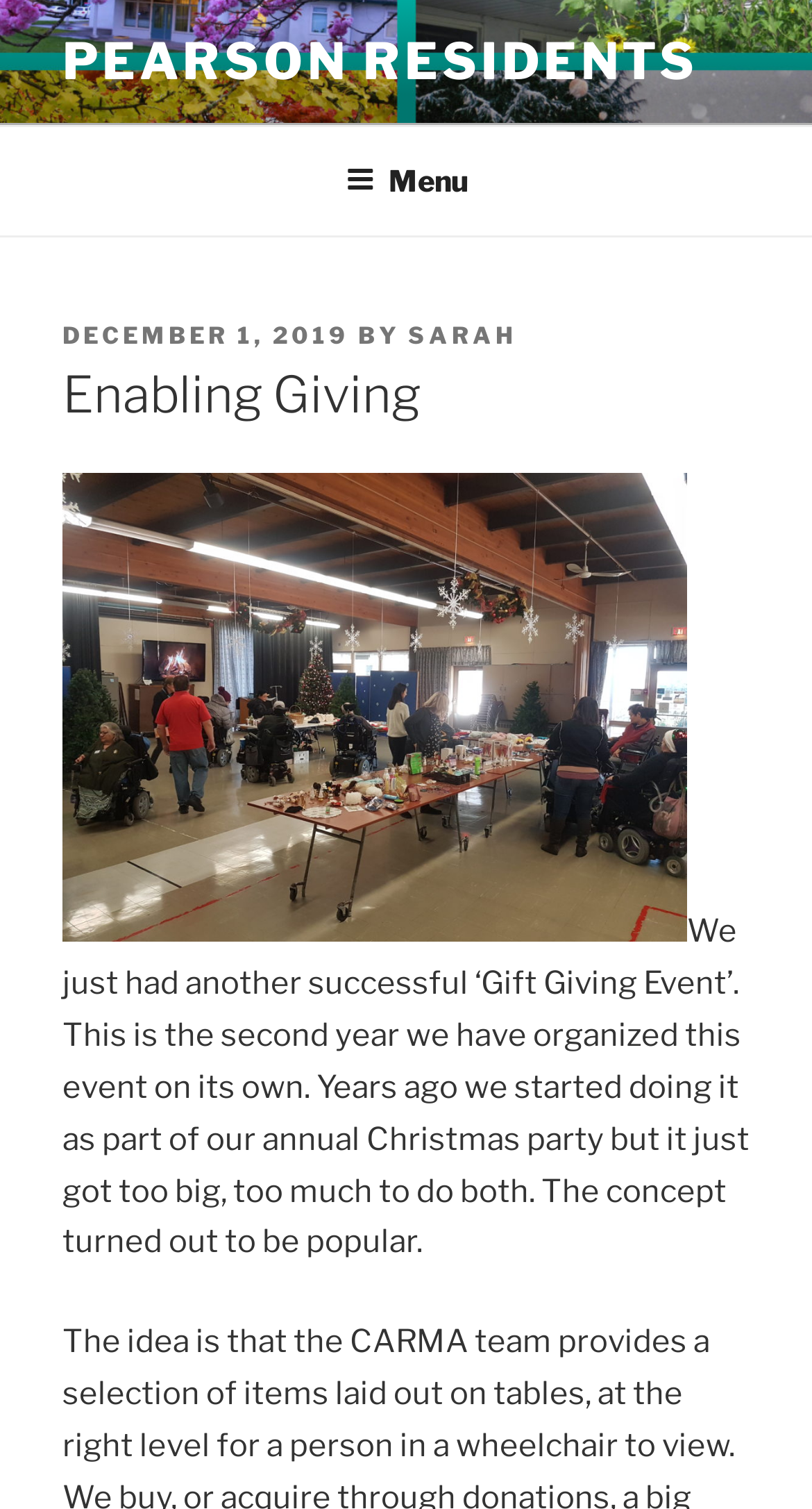Based on the element description "Menu", predict the bounding box coordinates of the UI element.

[0.388, 0.086, 0.612, 0.153]